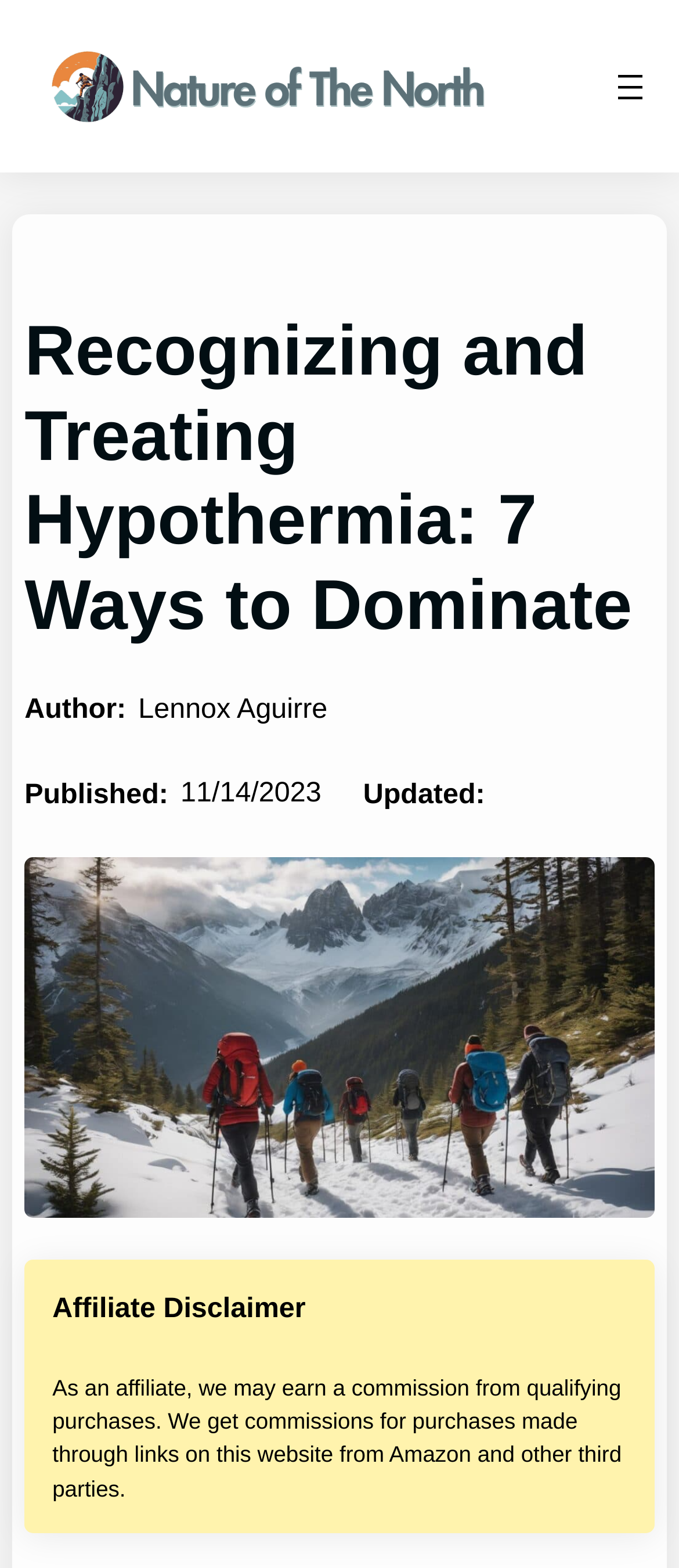What is the disclaimer about?
Please provide a detailed and comprehensive answer to the question.

I found the disclaimer by looking at the text at the bottom of the page, which mentions that the website earns a commission from qualifying purchases made through links on the website.